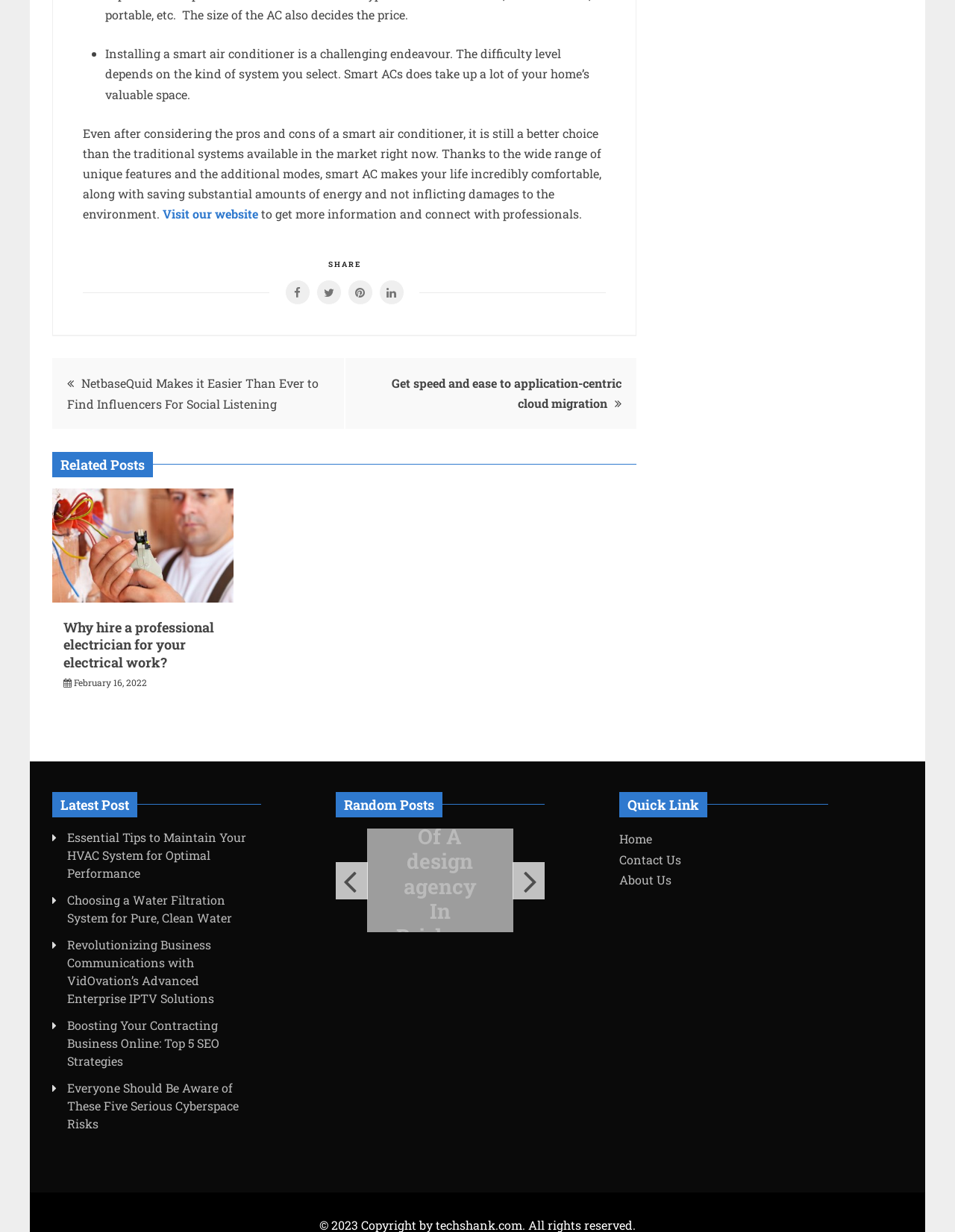Find the bounding box coordinates for the UI element whose description is: "February 16, 2022February 16, 2022". The coordinates should be four float numbers between 0 and 1, in the format [left, top, right, bottom].

[0.077, 0.549, 0.154, 0.559]